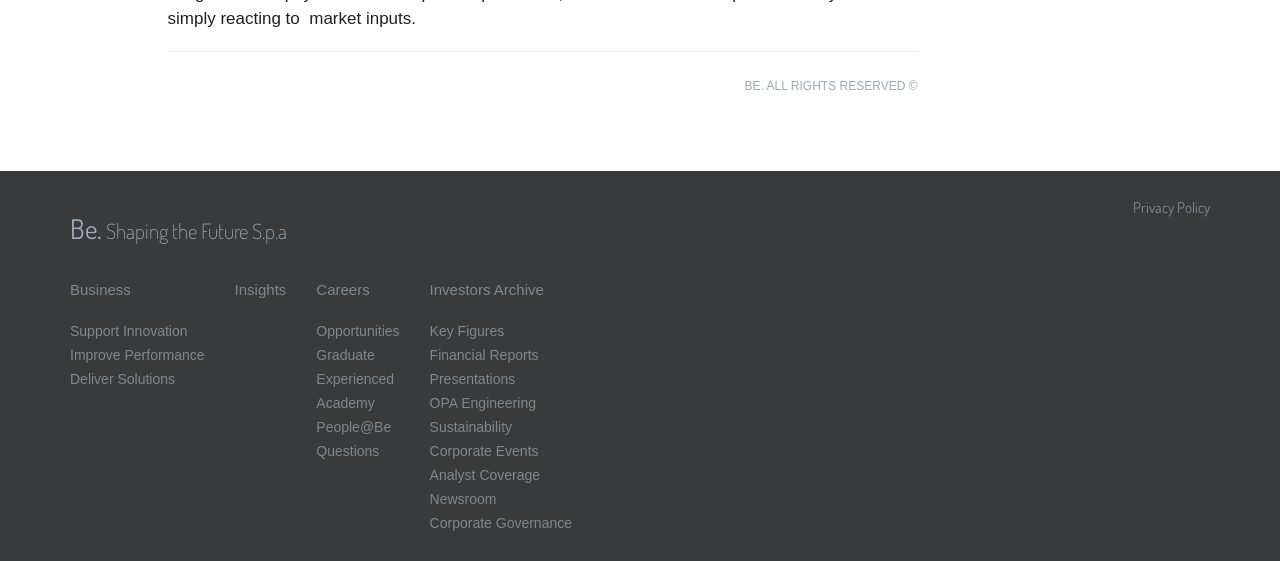Find the bounding box coordinates of the clickable element required to execute the following instruction: "Learn about Sustainability". Provide the coordinates as four float numbers between 0 and 1, i.e., [left, top, right, bottom].

[0.336, 0.74, 0.447, 0.783]